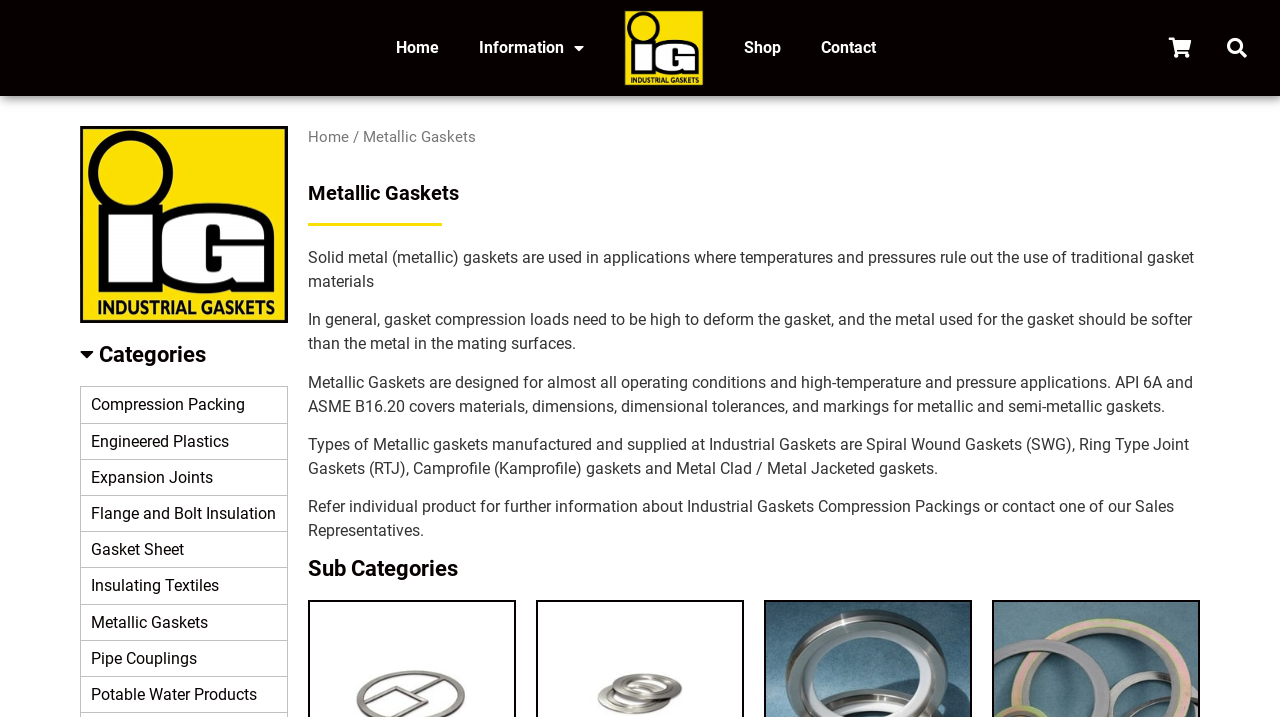Determine the bounding box for the UI element as described: "Data and Analytics". The coordinates should be represented as four float numbers between 0 and 1, formatted as [left, top, right, bottom].

None